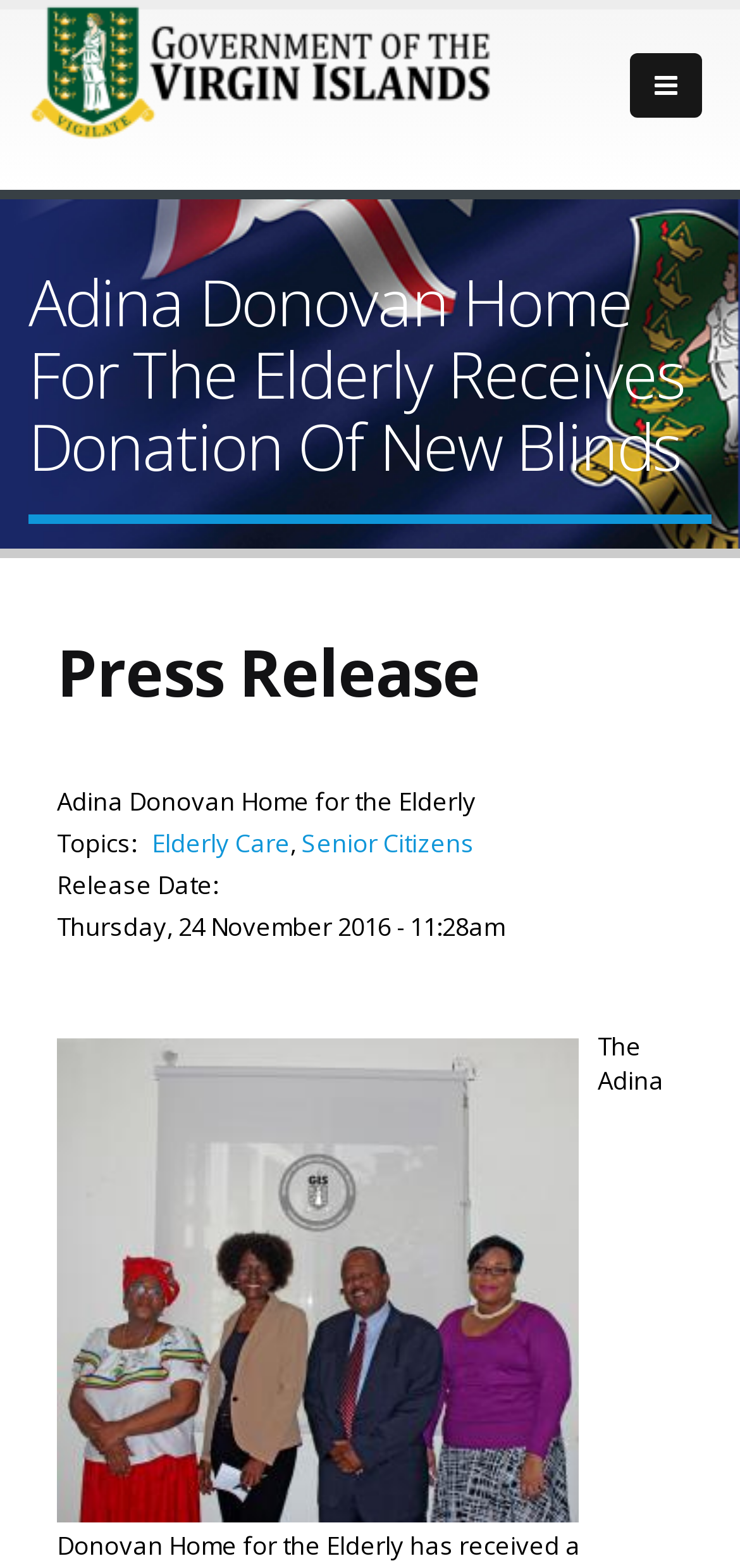What is the type of the webpage?
Look at the image and provide a short answer using one word or a phrase.

Government webpage